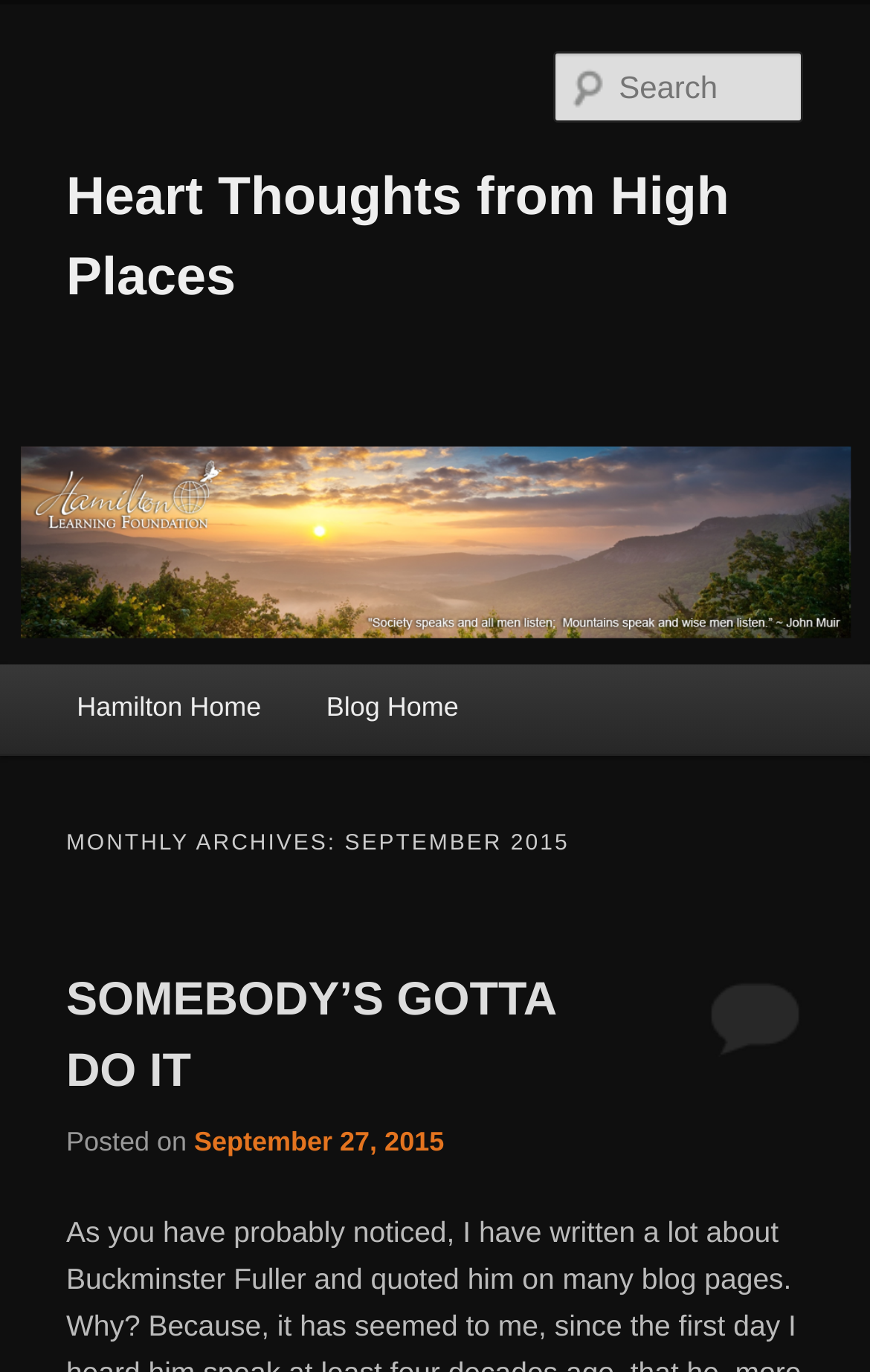Create a detailed description of the webpage's content and layout.

The webpage appears to be a blog archive page for September 2015. At the top, there is a heading that reads "Heart Thoughts from High Places" which is also a link. Below this heading, there is a link that spans the entire width of the page.

On the top-right side, there is a search textbox with a label "Search". Below the search box, there is a heading that says "Main menu". This is followed by two links, "Skip to primary content" and "Skip to secondary content", which are positioned side by side.

To the right of these links, there are two more links, "Hamilton Home" and "Blog Home", which are also positioned side by side. Below these links, there is a header section that contains a heading "MONTHLY ARCHIVES: SEPTEMBER 2015".

Under this header, there is a subheading "SOMEBODY’S GOTTA DO IT" which is also a link. Below this subheading, there is a link with the same text, followed by a static text "Posted on" and a link to the date "September 27, 2015". This date link also contains a time element. Finally, there is another link at the bottom-right corner of the page.

In total, there are 11 links on the page, including the heading links, and 2 textboxes, one of which is a search box. The page has a clear hierarchical structure, with headings and subheadings organizing the content into sections.